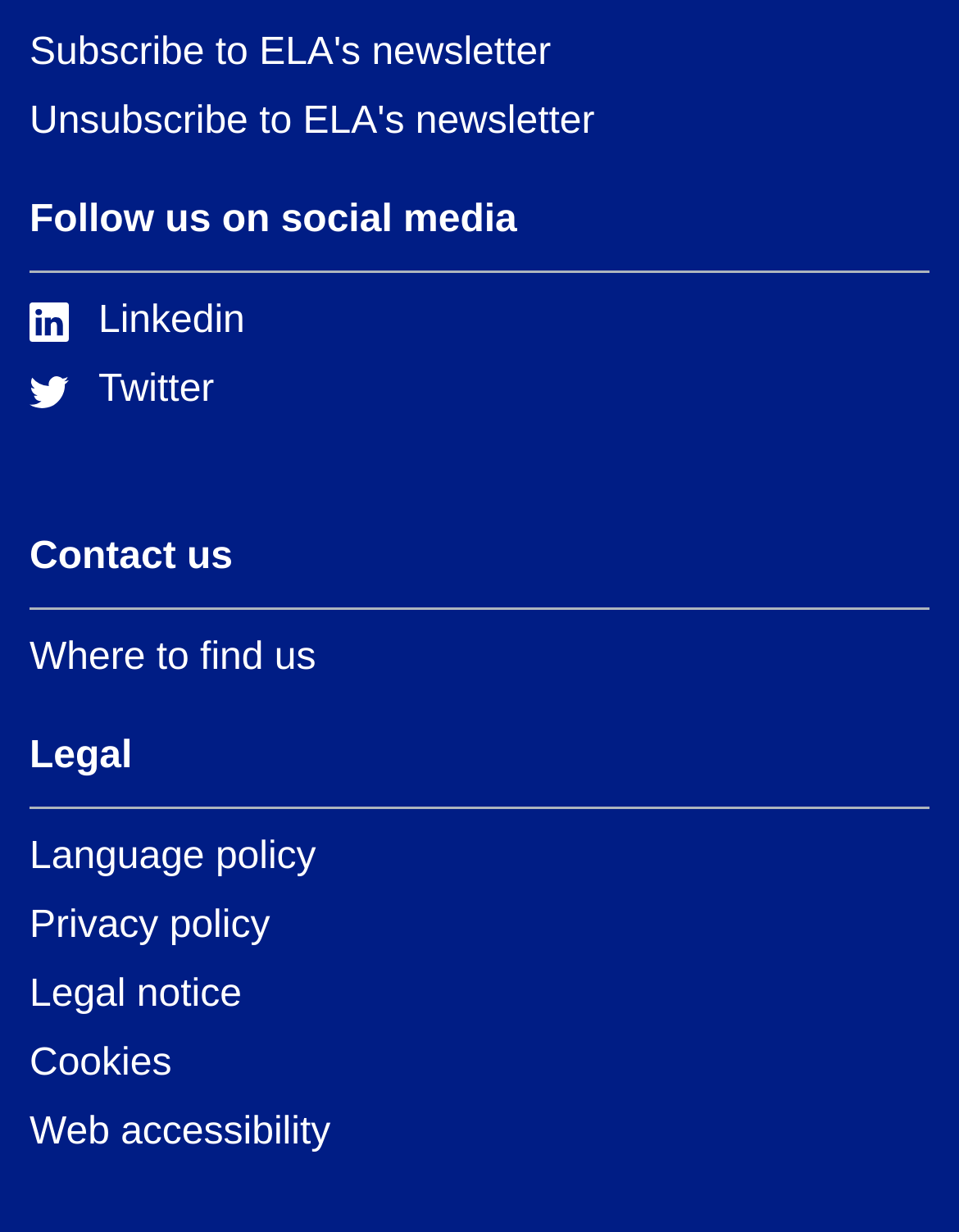Analyze the image and deliver a detailed answer to the question: How many static text elements are there?

I counted the number of static text elements on the page, including the 'Follow us on social media' text, the 'Contact us' text, and the 'Legal' text, and there are a total of three static text elements.